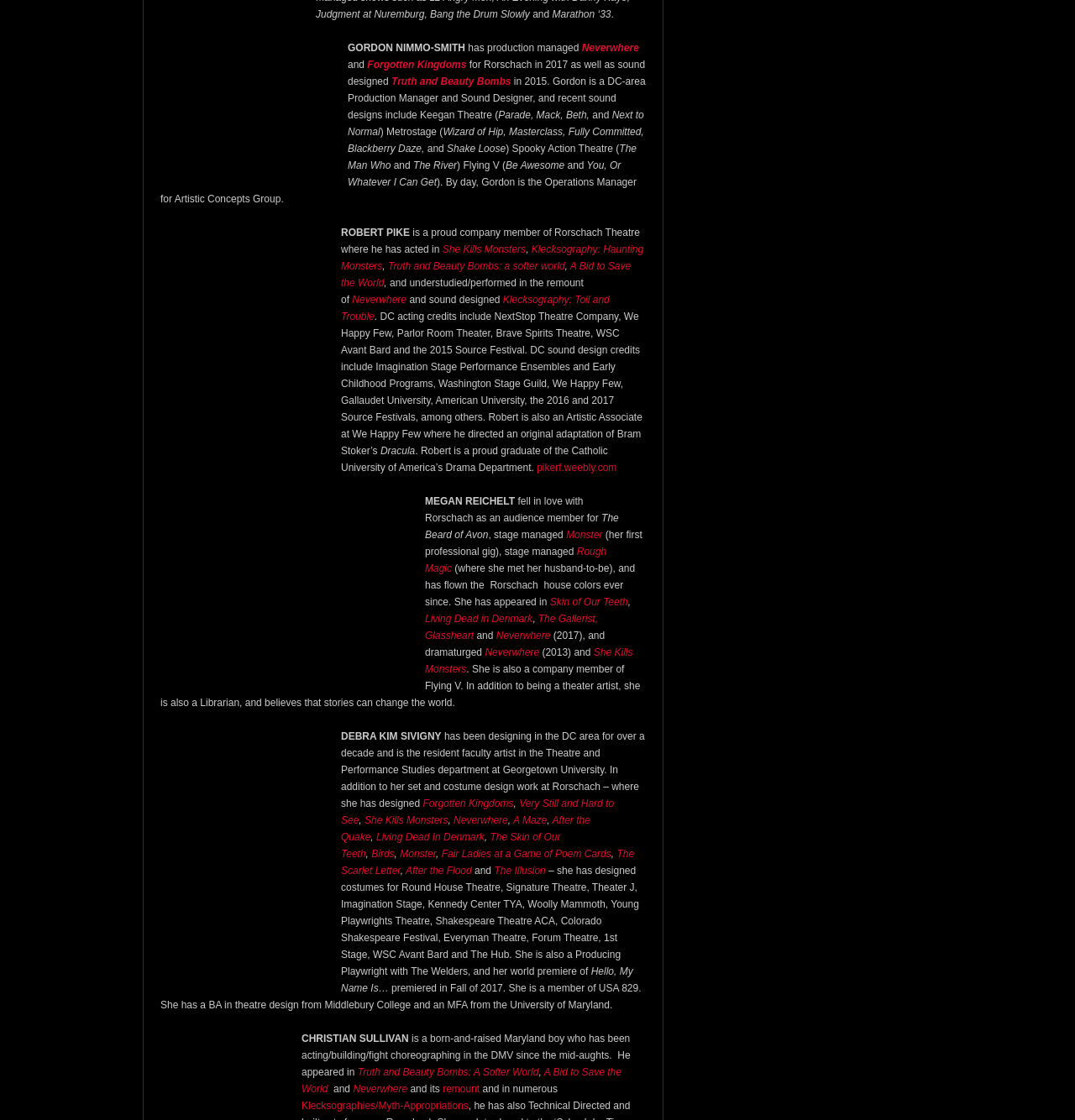Based on the description "Living Dead In Denmark", find the bounding box of the specified UI element.

[0.35, 0.742, 0.451, 0.753]